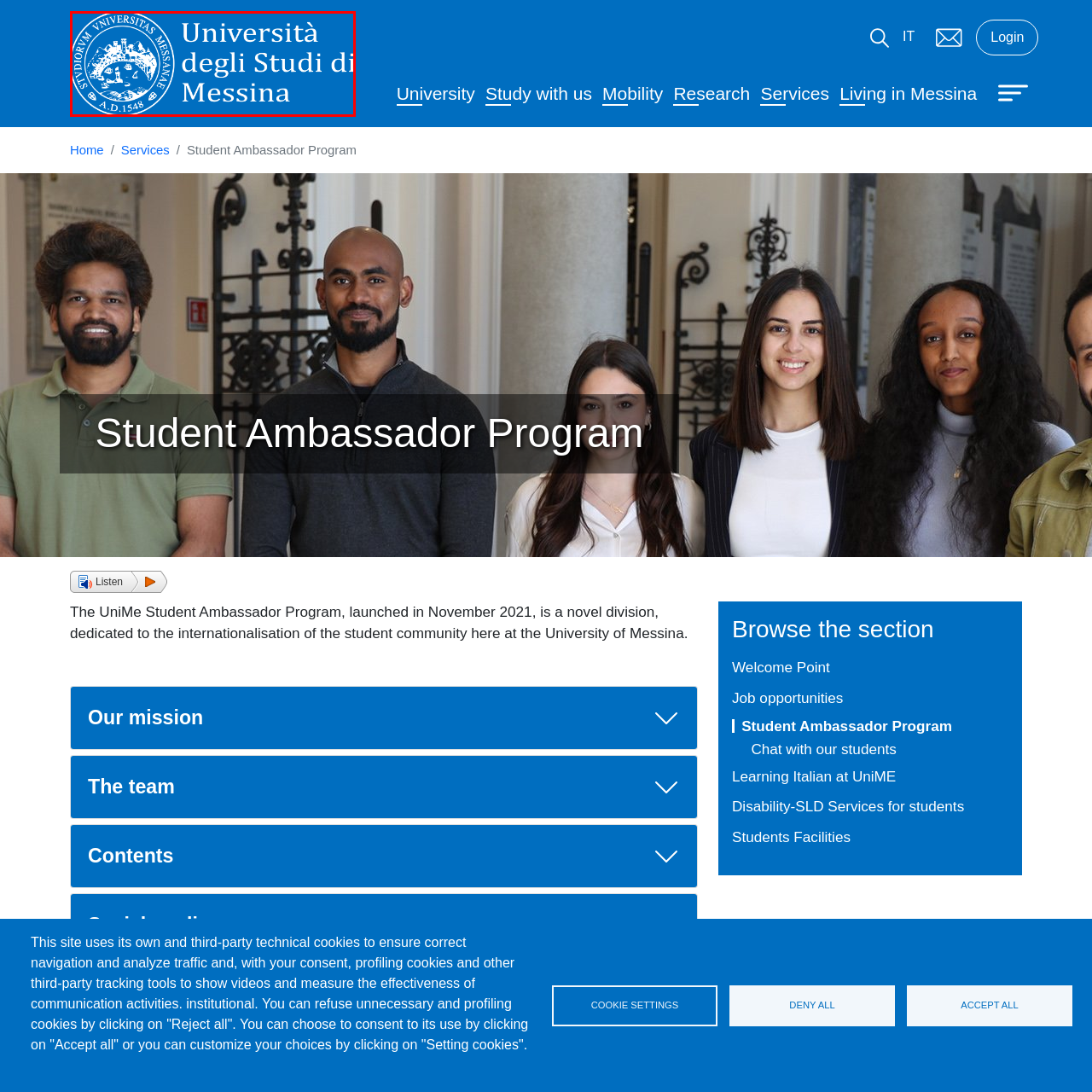What is the significance of the date 'A.D. 1548' in the logo?
Examine the content inside the red bounding box and give a comprehensive answer to the question.

The date 'A.D. 1548' is likely the founding year of the university, which indicates the institution's rich heritage and long-standing academic tradition. The inclusion of this date in the logo suggests that the university is proud of its history and wants to emphasize its legacy.